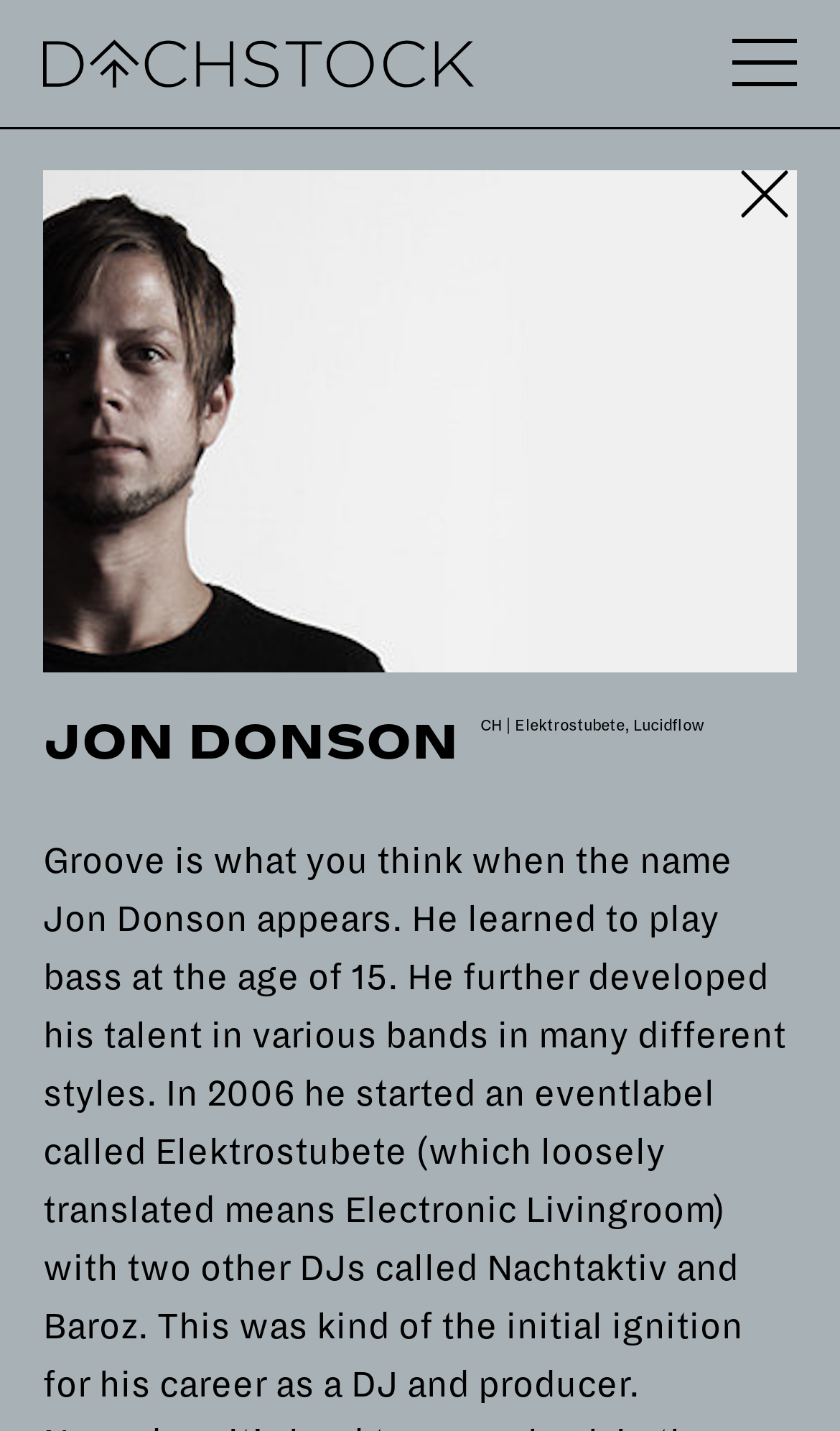Please answer the following question using a single word or phrase: 
How old was Jon Donson when he learned to play bass?

15